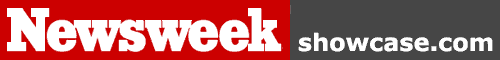Answer this question in one word or a short phrase: What font style is used for the word 'showcase'?

Sleek, modern gray